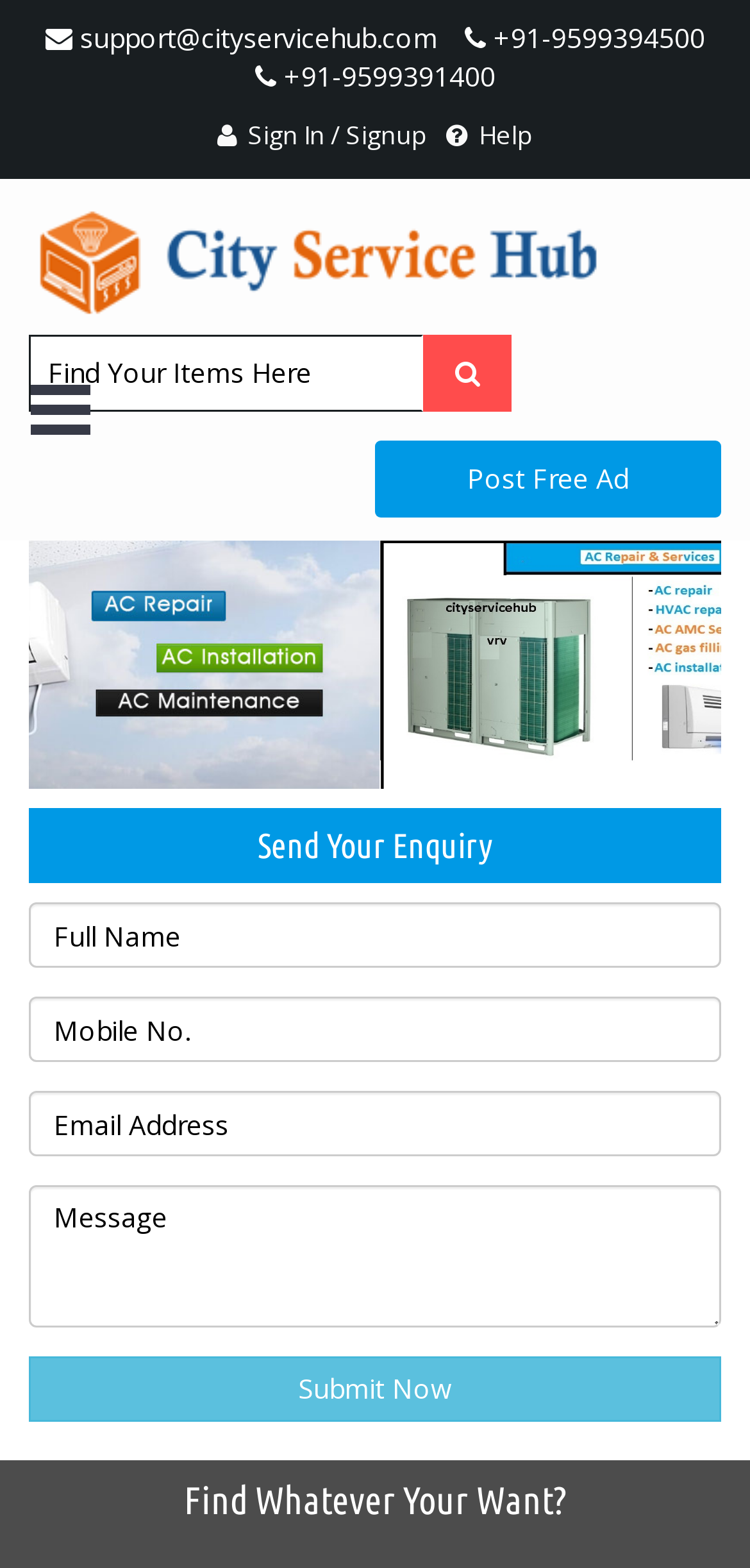How many textboxes are there in the 'Send Your Enquiry' section?
Please provide a comprehensive answer based on the contents of the image.

I found a section with the heading 'Send Your Enquiry' which contains four textboxes with labels 'Full Name', 'Mobile No.', 'Email Address', and 'Message', suggesting that users need to fill in these details to send an enquiry.